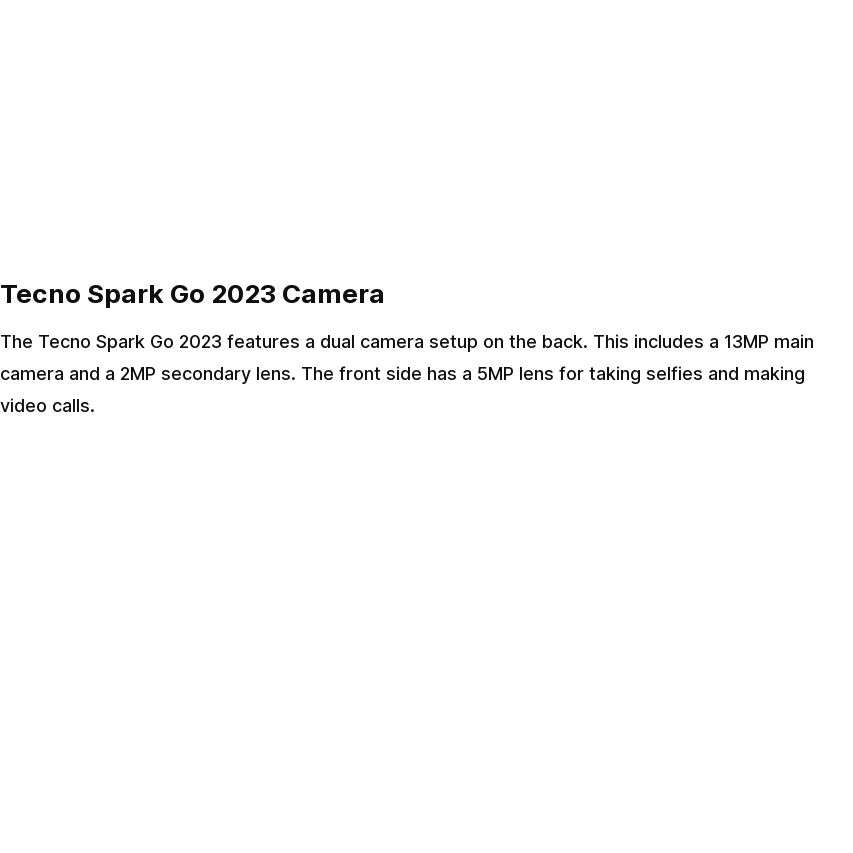What is the resolution of the front camera?
Provide a short answer using one word or a brief phrase based on the image.

5MP